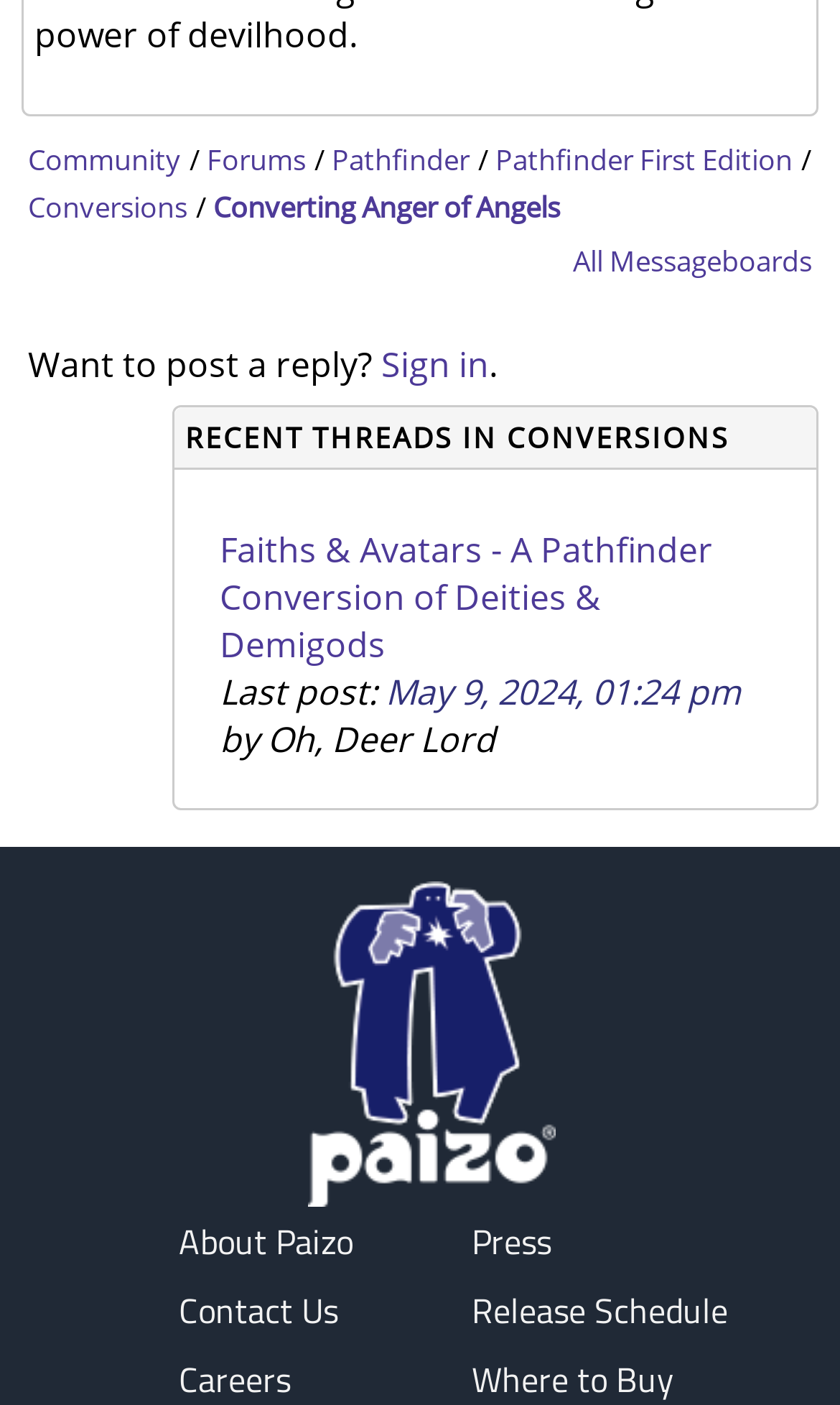Locate the bounding box coordinates of the element I should click to achieve the following instruction: "Click on the 'Community' link".

[0.033, 0.1, 0.215, 0.127]